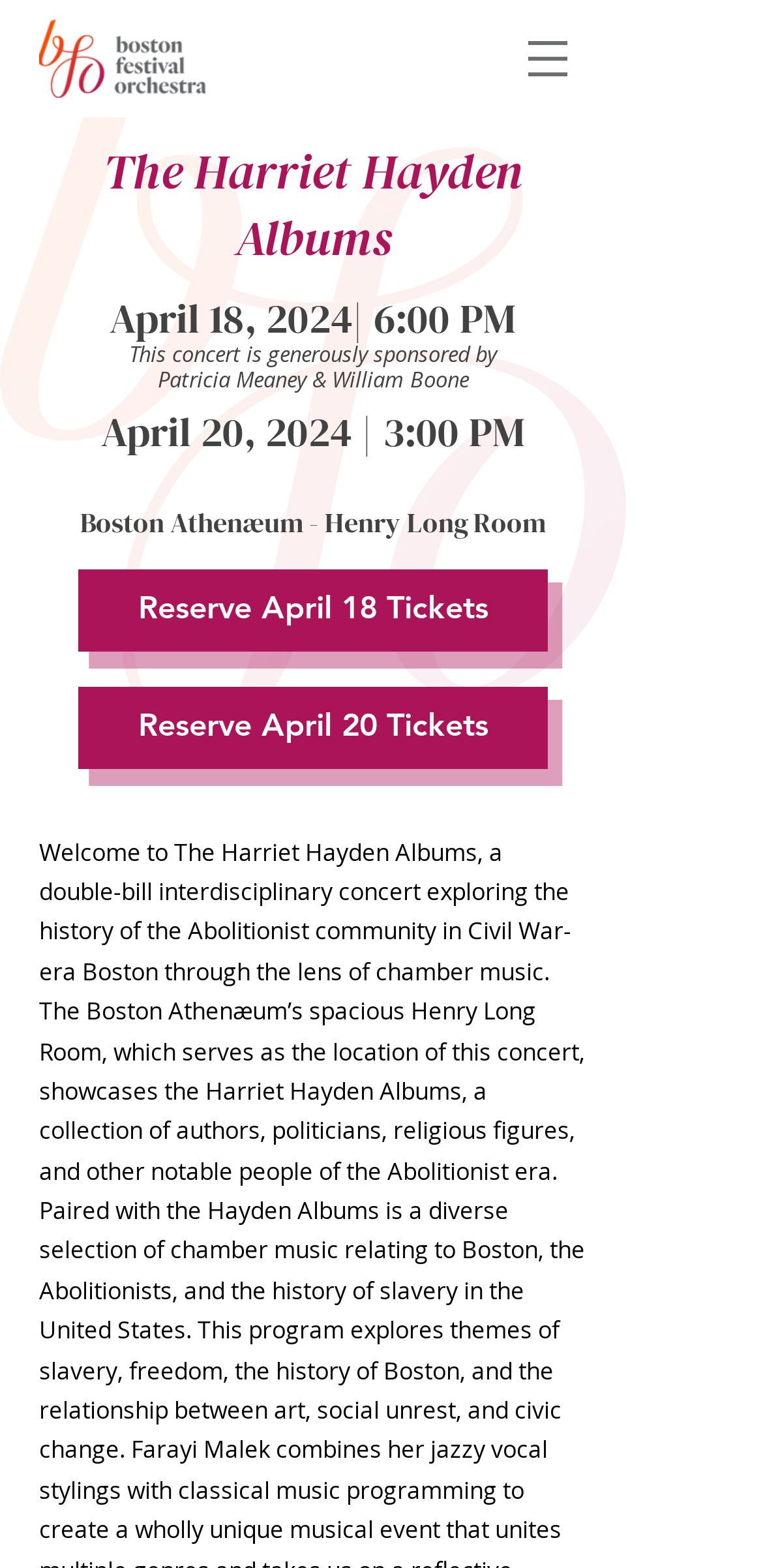Utilize the details in the image to give a detailed response to the question: What is the name of the venue for the concert?

The webpage mentions 'Boston Athenæum - Henry Long Room' as the venue for the concert, which is indicated by the heading 'Boston Athenæum - Henry Long Room'.